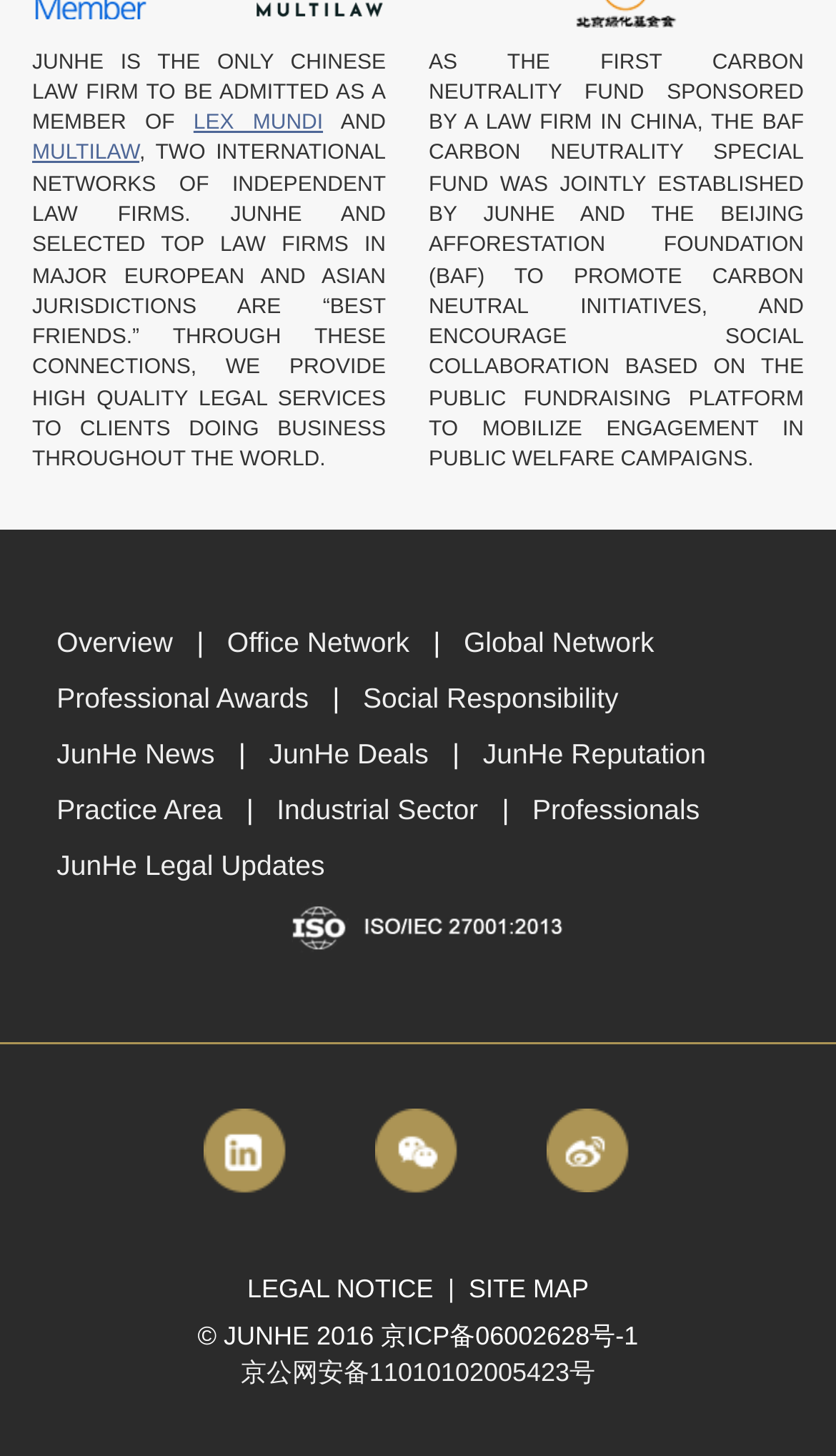Find and specify the bounding box coordinates that correspond to the clickable region for the instruction: "Read about JunHe's Social Responsibility".

[0.418, 0.461, 0.74, 0.499]